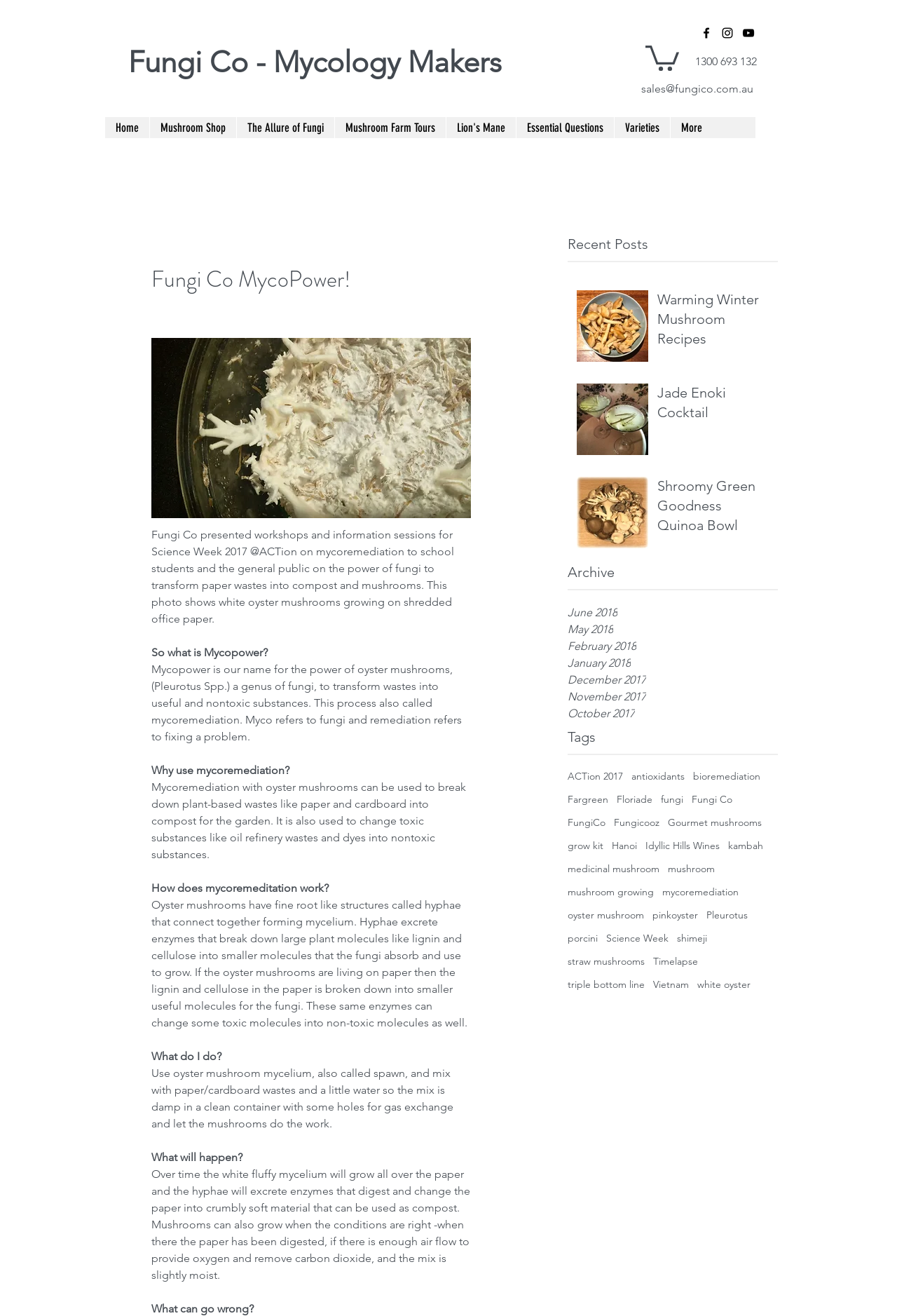Provide the bounding box coordinates for the UI element that is described as: "sales@fungico.com.au".

[0.715, 0.062, 0.84, 0.073]